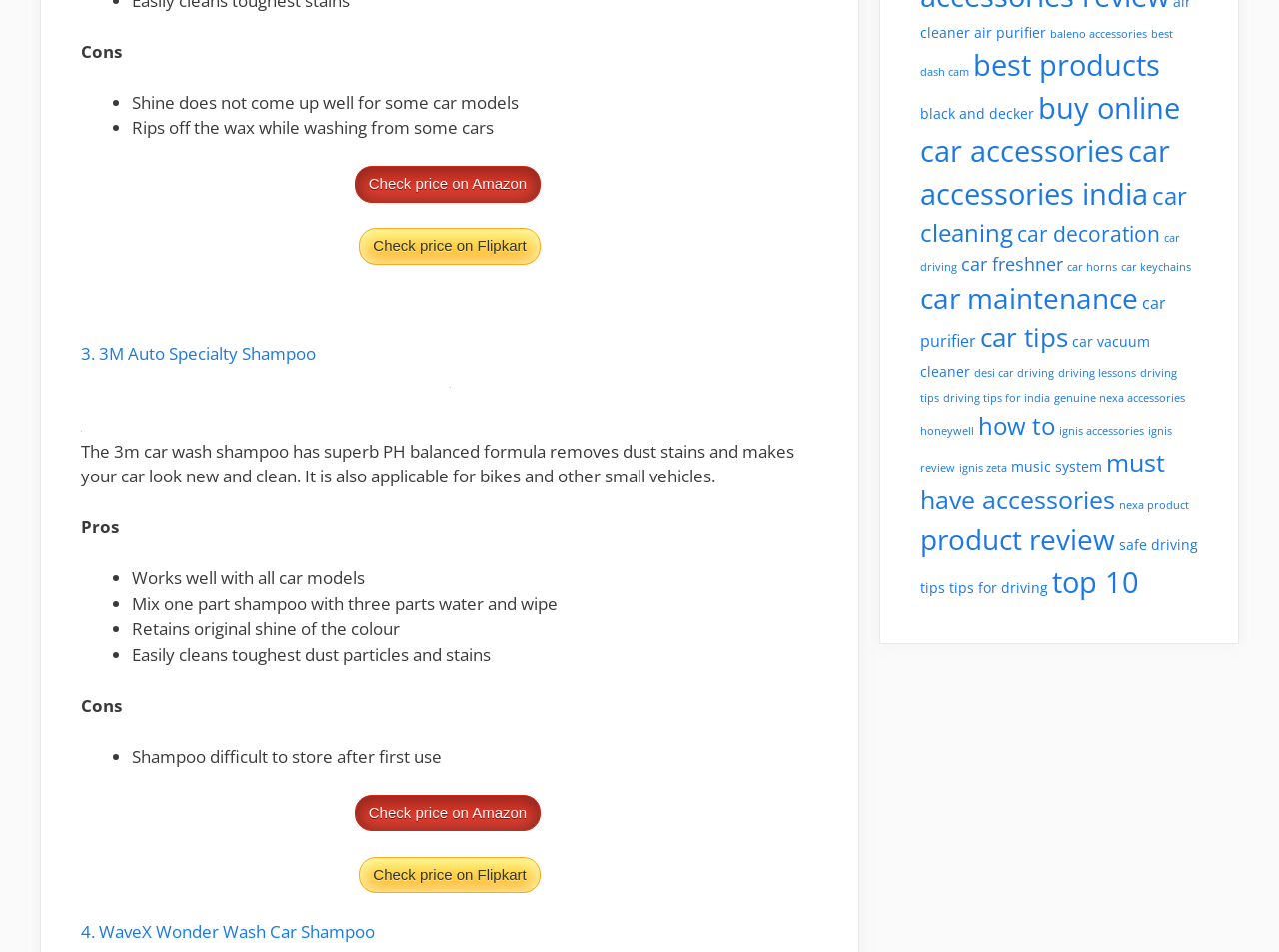Please answer the following question using a single word or phrase: 
How many links are there to other car-related products?

20